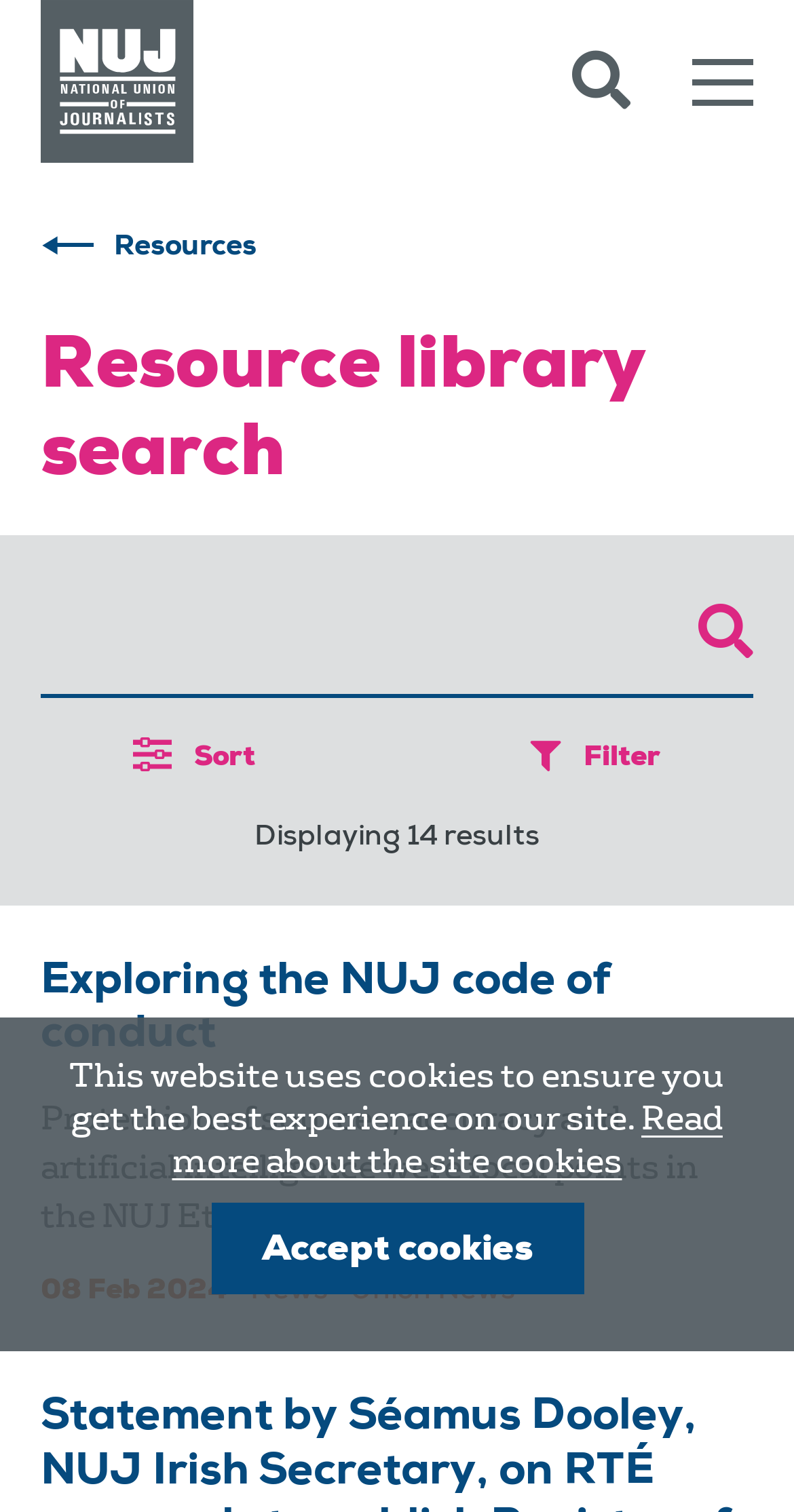Locate the bounding box coordinates of the clickable region necessary to complete the following instruction: "Go to the 'Union News' section". Provide the coordinates in the format of four float numbers between 0 and 1, i.e., [left, top, right, bottom].

[0.441, 0.846, 0.649, 0.867]